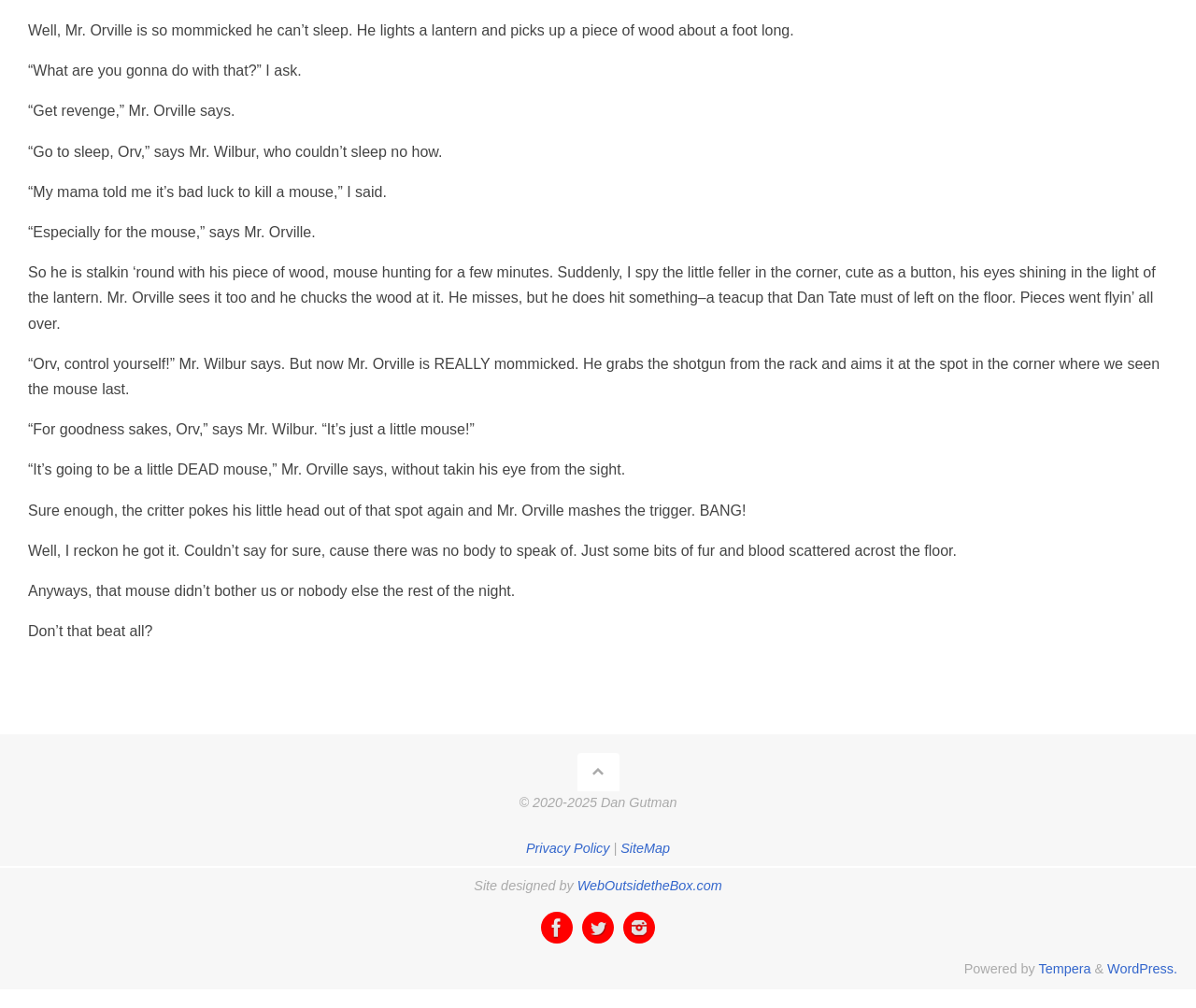What is the purpose of the website?
Look at the image and answer with only one word or phrase.

To share stories